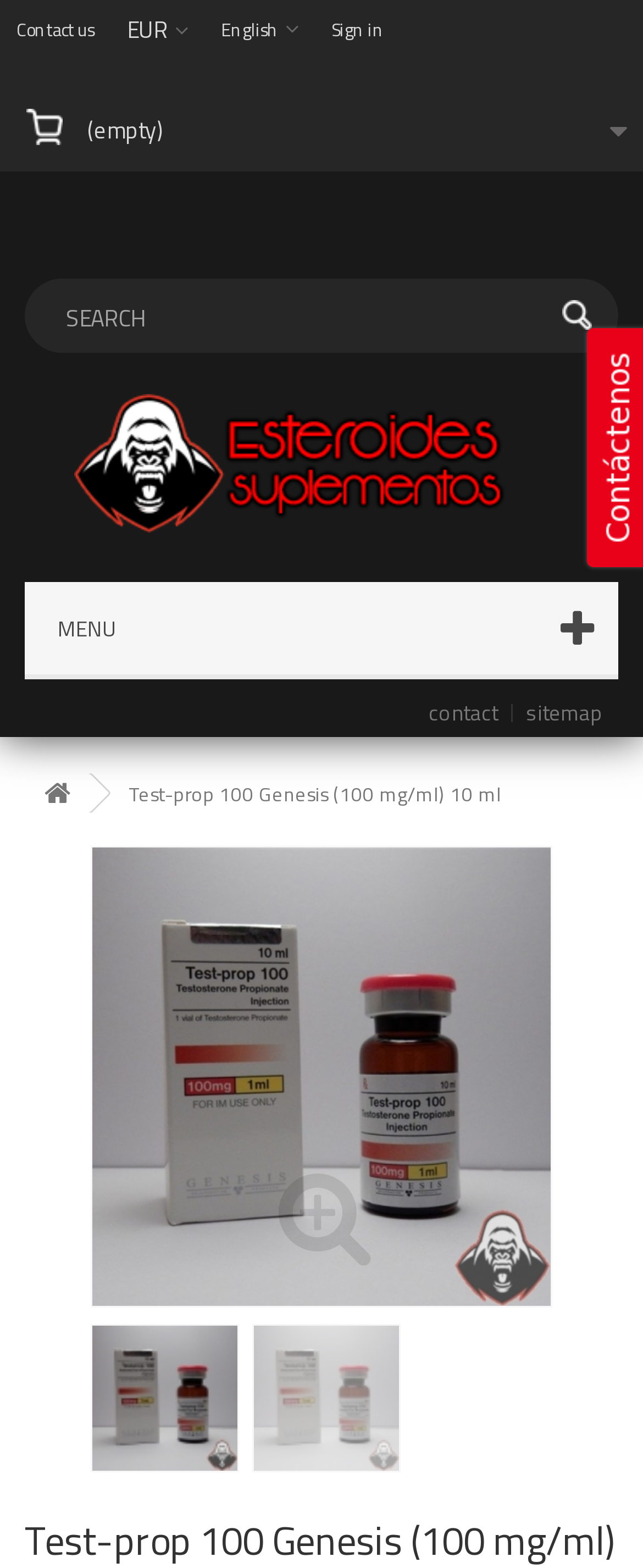What is the purpose of the textbox at the top?
Please answer using one word or phrase, based on the screenshot.

Search